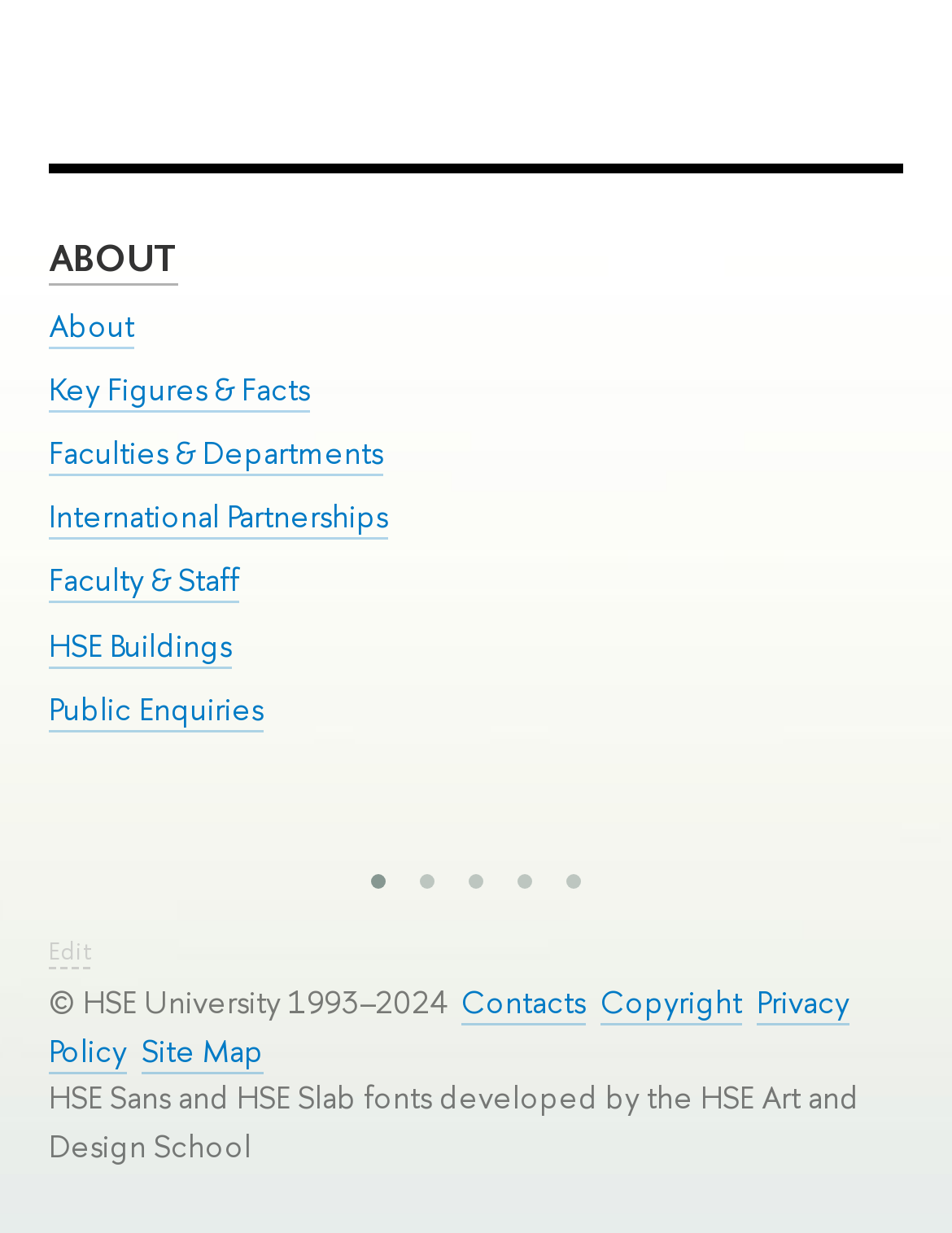Determine the bounding box coordinates for the area you should click to complete the following instruction: "View All Services".

None